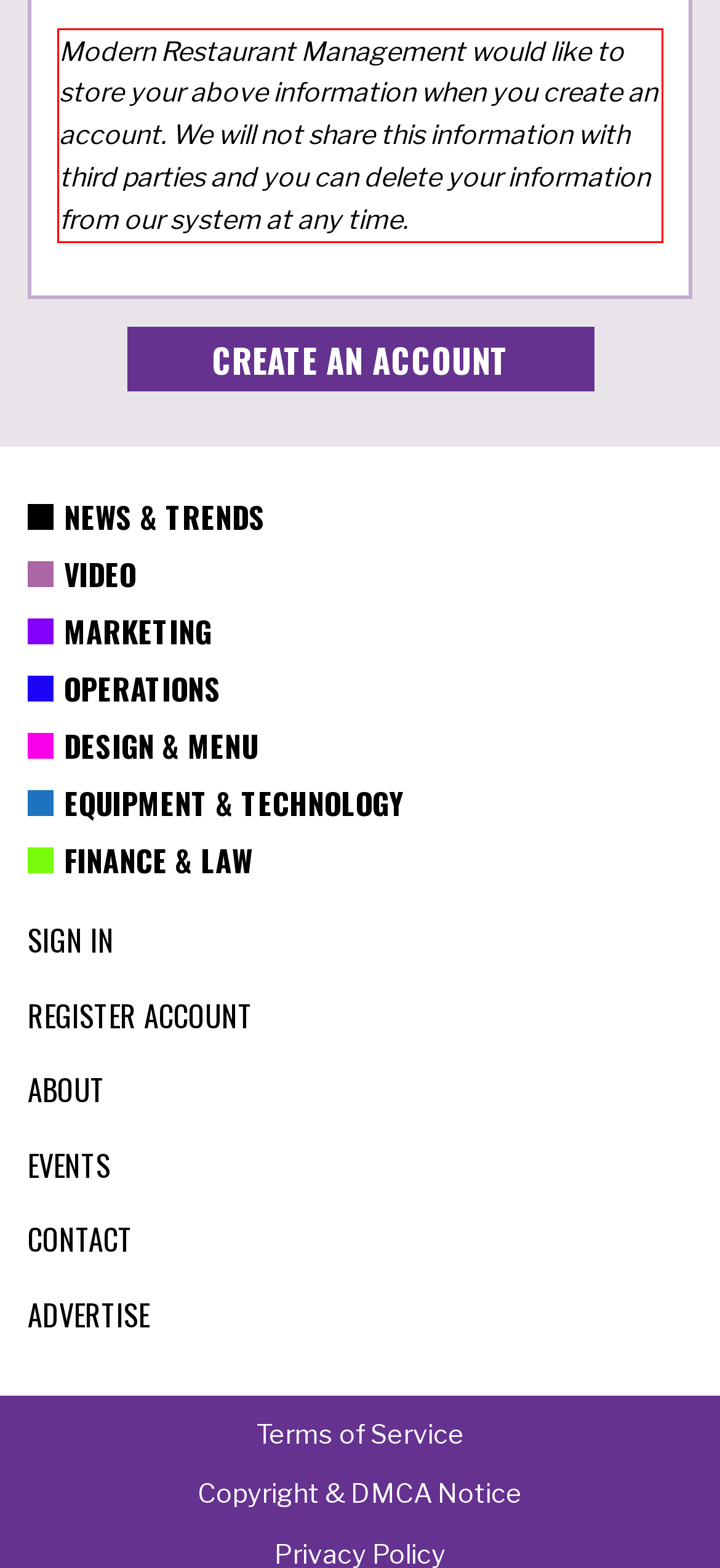Observe the screenshot of the webpage that includes a red rectangle bounding box. Conduct OCR on the content inside this red bounding box and generate the text.

Modern Restaurant Management would like to store your above information when you create an account. We will not share this information with third parties and you can delete your information from our system at any time.